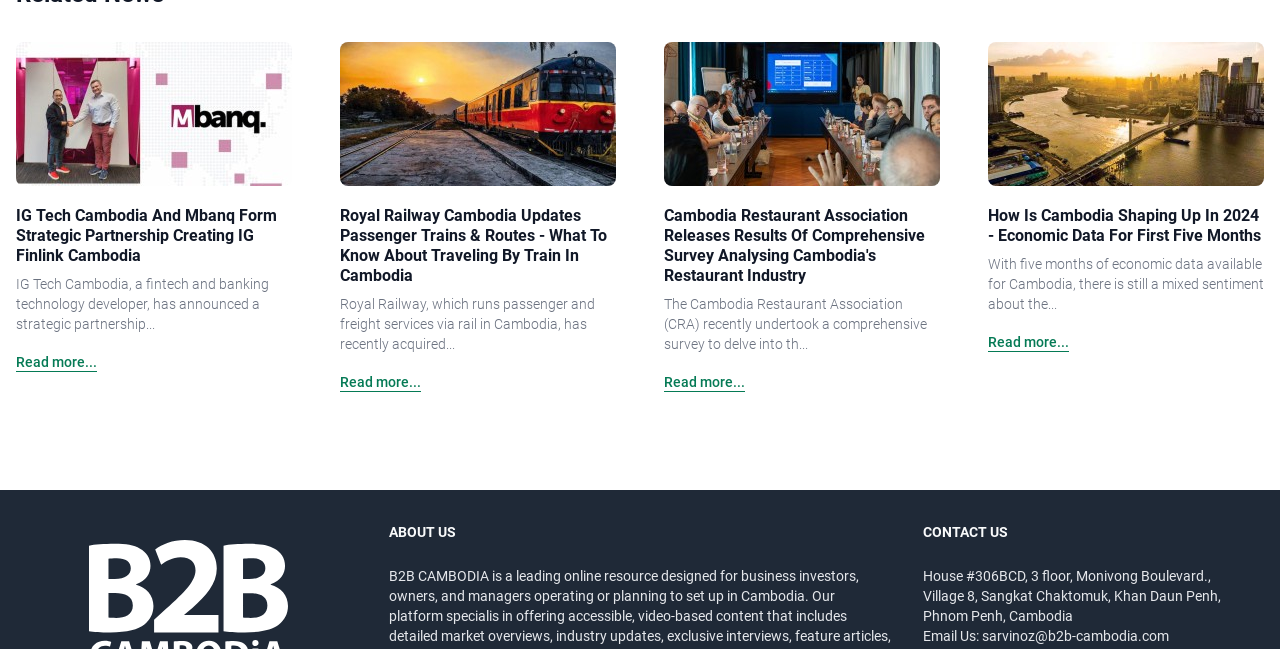Please find the bounding box coordinates for the clickable element needed to perform this instruction: "Read the 'TAG: FOUNDATION SINGLE CROCHET' heading".

None